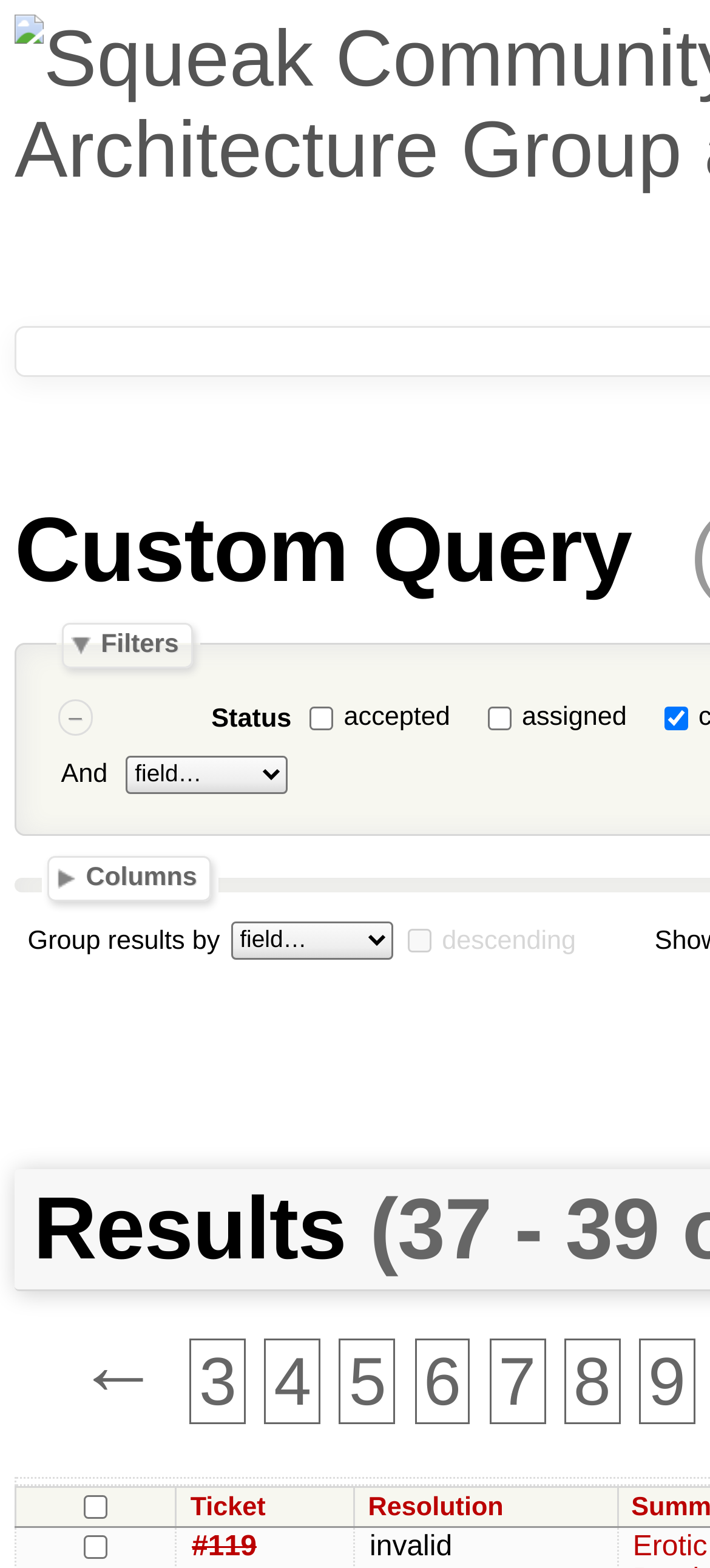How many links are there in the pagination section?
Look at the image and provide a detailed response to the question.

I identified the links in the pagination section by their bounding box coordinates and counted 9 of them, labeled from '←' to '9'.